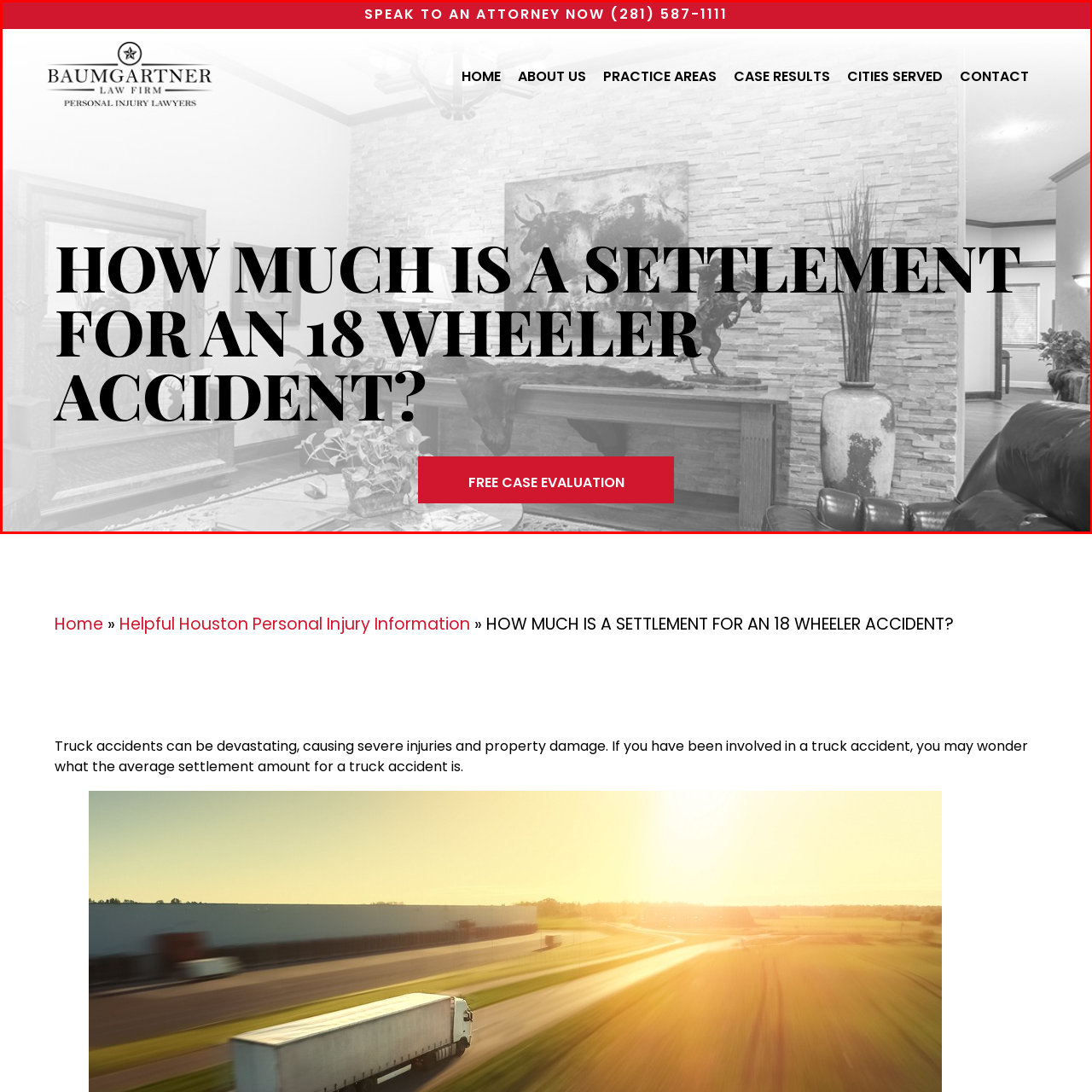Concentrate on the image section marked by the red rectangle and answer the following question comprehensively, using details from the image: What is the atmosphere of the Baumgartner Law Firm's interior?

The interior of the Baumgartner Law Firm is described as having a modern yet cozy atmosphere, which is enhanced by the elegant arrangement of decor, such as the table with a decorative vase and the stone wall, creating a professional yet approachable vibe.